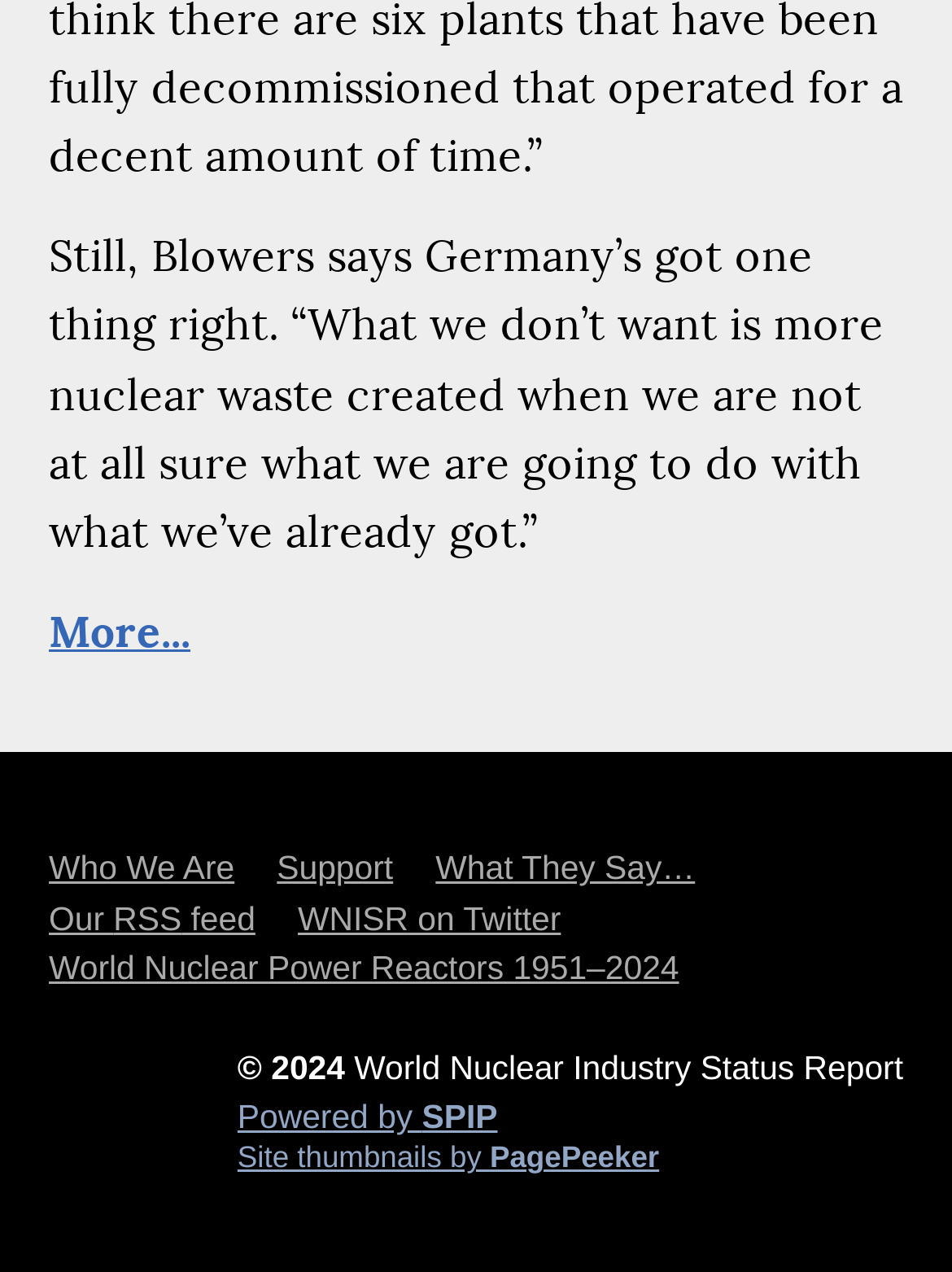Refer to the image and provide a thorough answer to this question:
What is the purpose of the links at the bottom?

The links at the bottom of the webpage, such as 'Who We Are', 'Support', and 'What They Say…', seem to be navigation links that allow users to access different sections of the website.